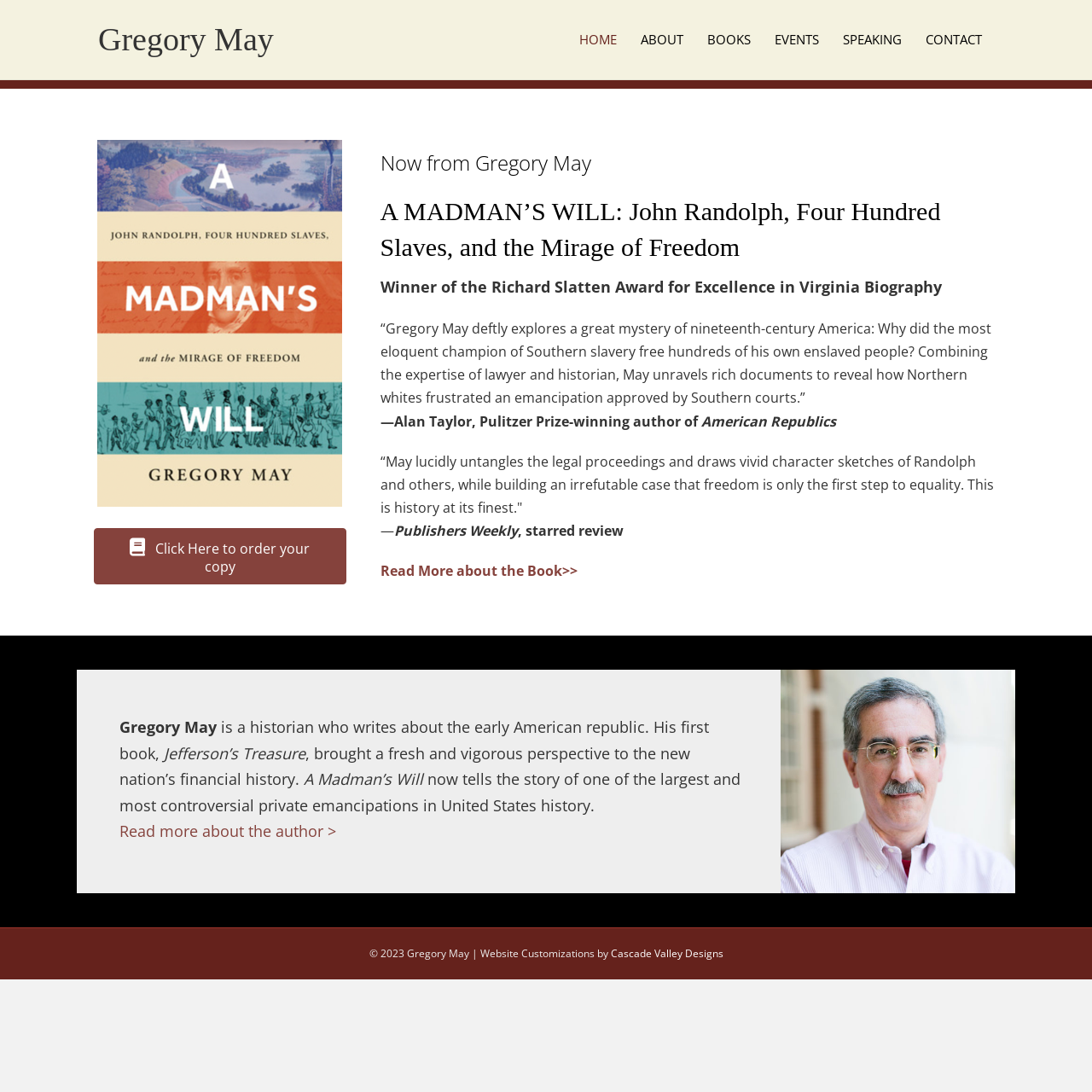Generate a thorough caption that explains the contents of the webpage.

The webpage is about author Gregory May and his latest book, "A MADMAN’S WILL: John Randolph, Four Hundred Slaves, and the Mirage of Freedom". At the top, there is a header menu with six links: HOME, ABOUT, BOOKS, EVENTS, SPEAKING, and CONTACT. Below the header, there is a main section that takes up most of the page.

In the main section, there is an image of the book cover on the left, and a button to order a copy of the book below it. On the right side, there are several headings and paragraphs of text. The first heading announces the book's title and author, followed by a description of the book. There are also several quotes from reviewers, including a Pulitzer Prize-winning author and Publishers Weekly, praising the book.

Below the quotes, there is a link to read more about the book. Further down, there is a section about the author, Gregory May, with a heading and several paragraphs of text describing his background and writing. There is also an image of the author on the right side. At the very bottom of the page, there is a footer with a copyright notice and a link to the website designer, Cascade Valley Designs.